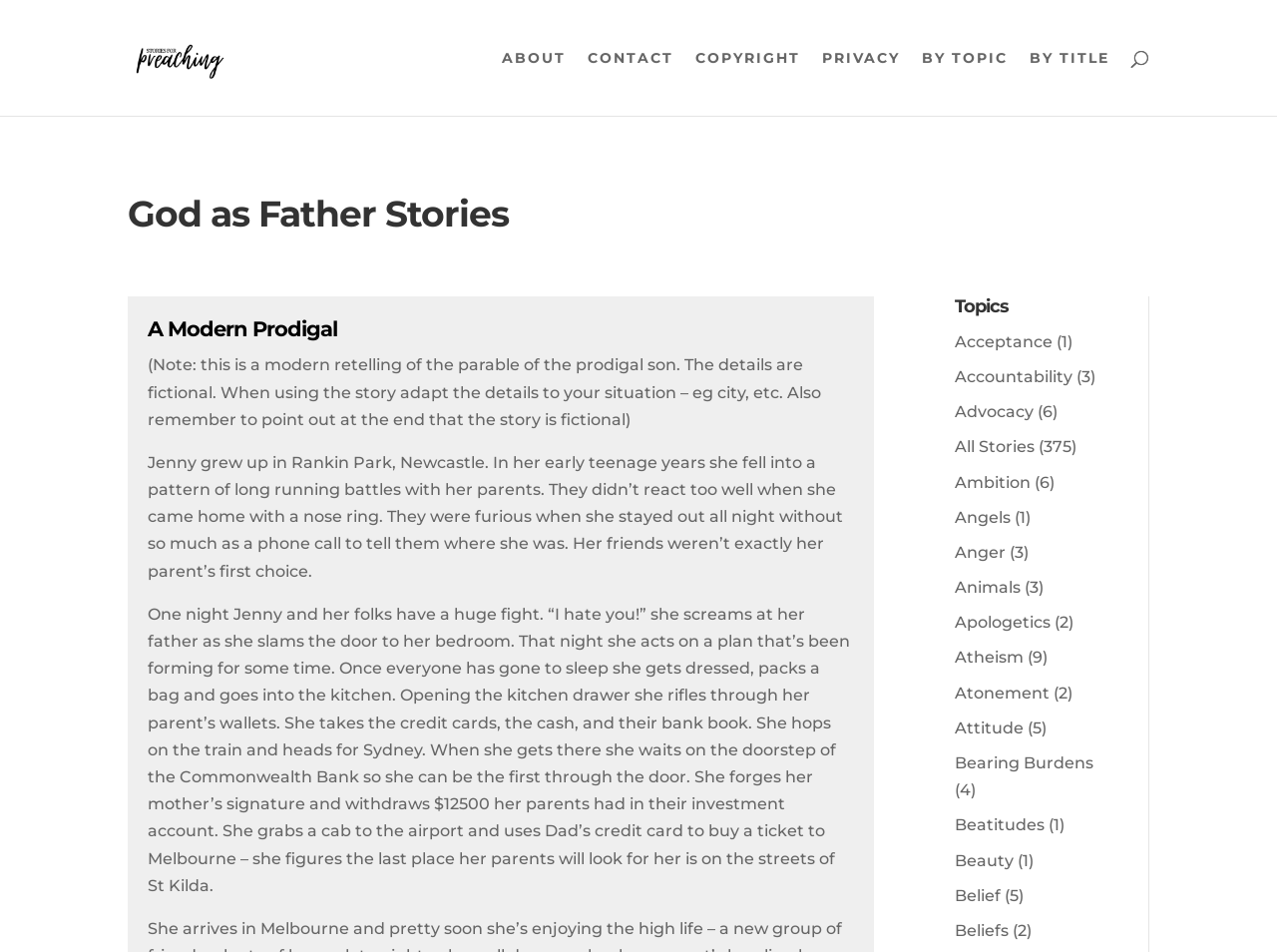Explain in detail what you observe on this webpage.

The webpage is about "God as Father" and "Stories for Preaching". At the top, there is a link to "Stories for Preaching" accompanied by an image with the same name. Below this, there are several links to different sections of the website, including "ABOUT", "CONTACT", "COPYRIGHT", "PRIVACY", "BY TOPIC", and "BY TITLE". 

To the right of these links, there is a search bar. Below the search bar, there is a heading "God as Father Stories". Under this heading, there is a story titled "A Modern Prodigal" with a link to the story. The story is a modern retelling of the parable of the prodigal son, and it describes a girl named Jenny who runs away from home and takes her parents' money. 

Below the story, there is a heading "Topics" with several links to different topics, including "Acceptance", "Accountability", "Advocacy", and many others. Each topic has a number in parentheses, indicating the number of stories related to that topic. 

The webpage appears to be a collection of stories and topics related to Christianity and preaching, with a focus on "God as Father".